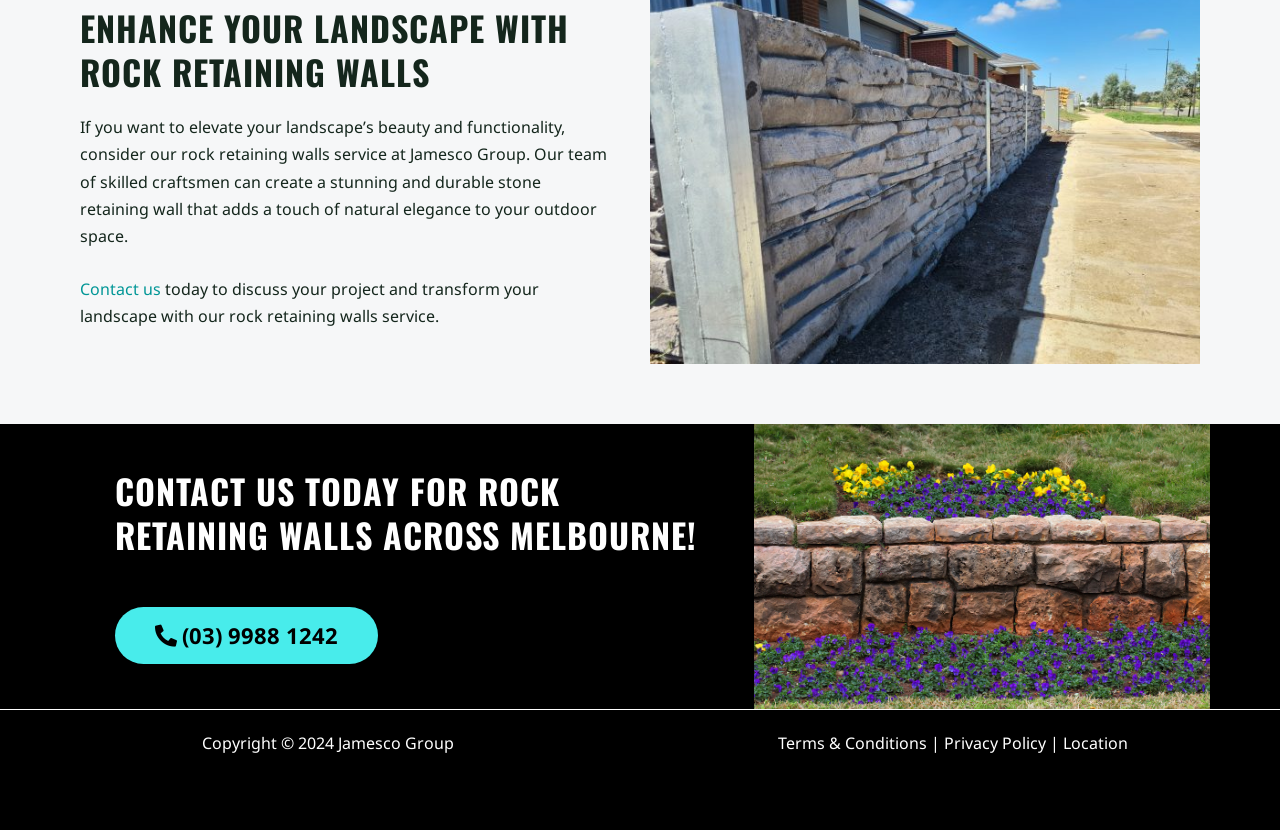From the element description Français, predict the bounding box coordinates of the UI element. The coordinates must be specified in the format (top-left x, top-left y, bottom-right x, bottom-right y) and should be within the 0 to 1 range.

None